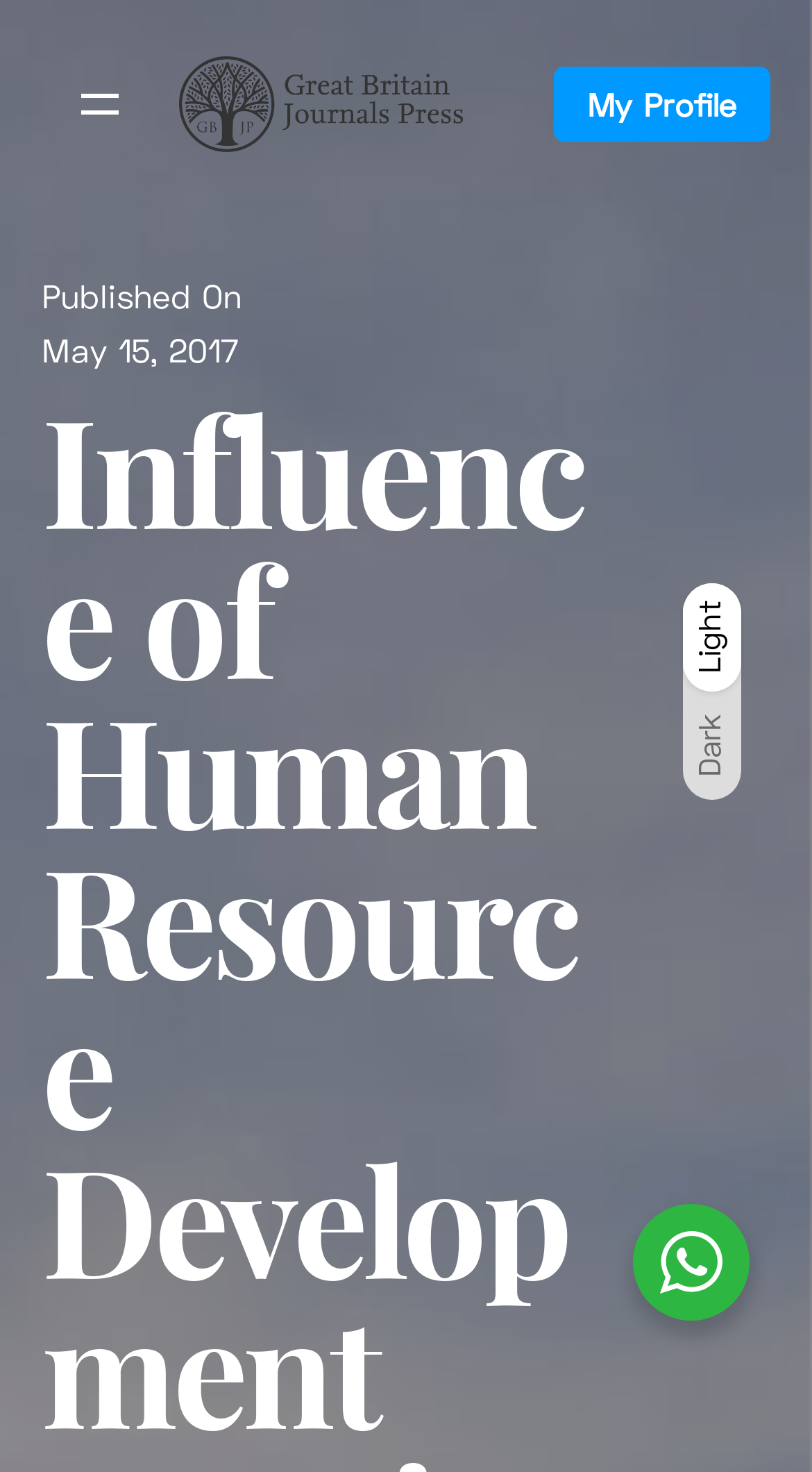What is the theme of the current webpage?
Please respond to the question with a detailed and well-explained answer.

I found the answer by looking at the static text elements 'Dark' and 'Light', which suggests that the theme of the current webpage can be switched between dark and light modes, and currently it is set to dark.